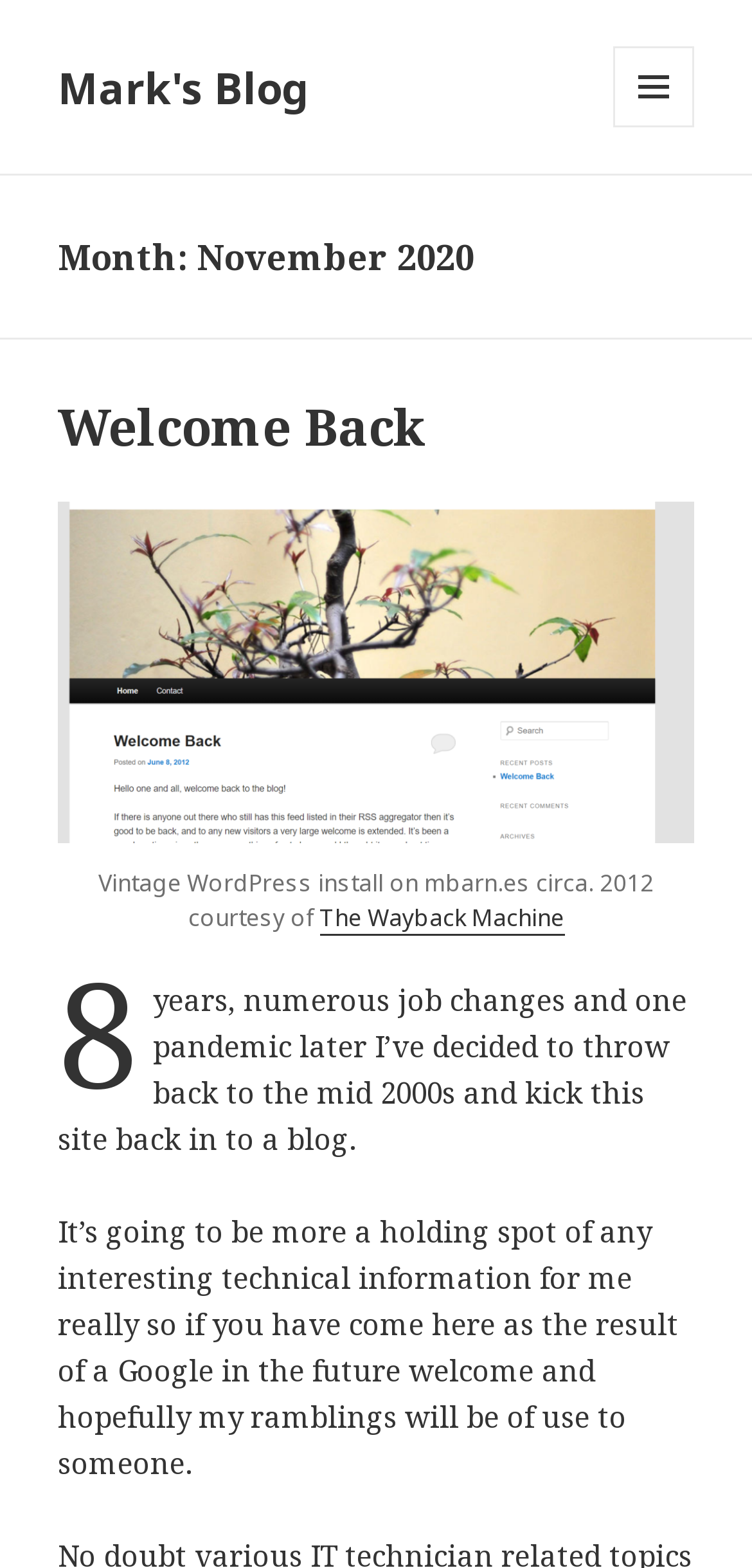What is the purpose of the website according to the text?
Look at the image and answer the question with a single word or phrase.

Holding spot for technical information